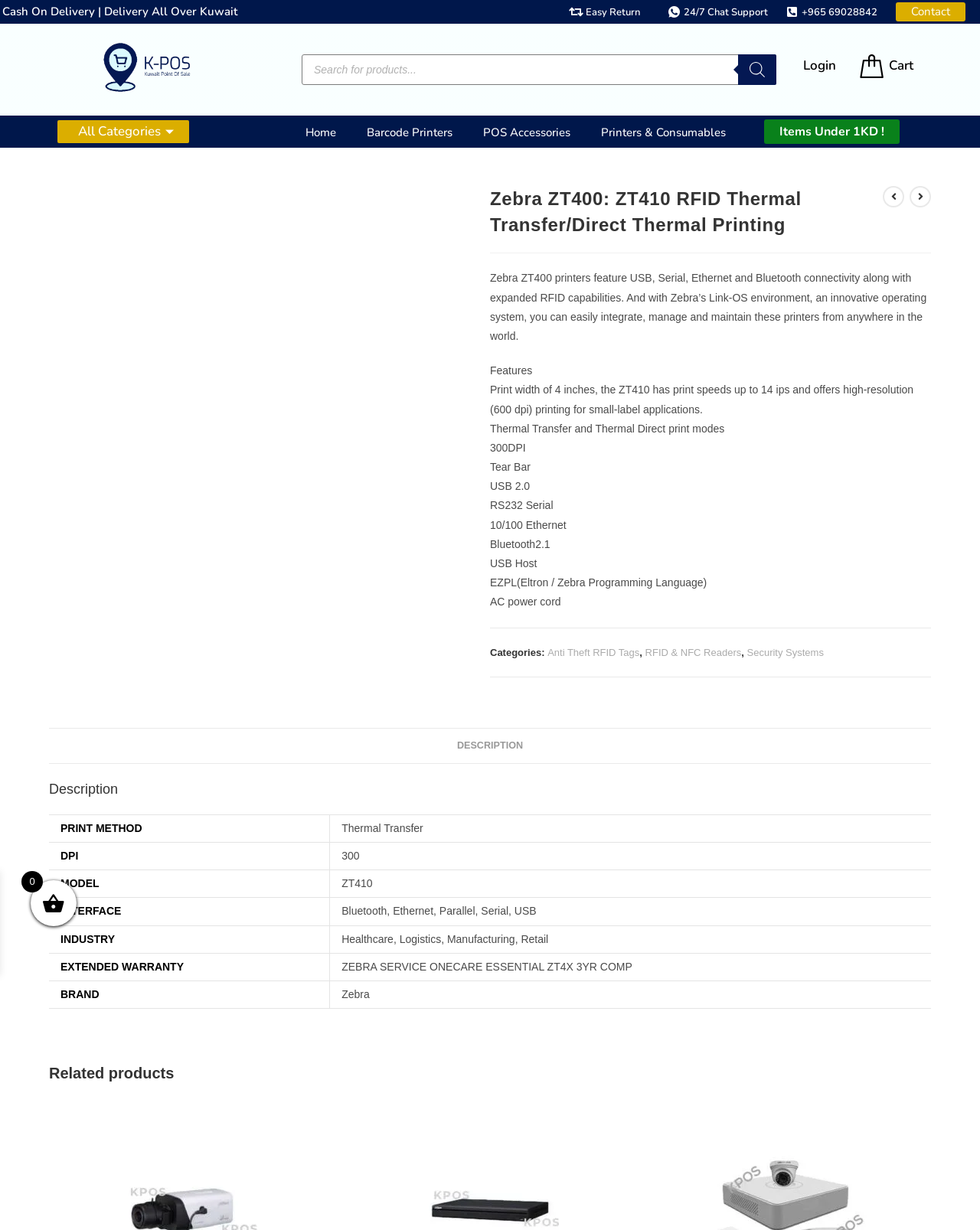What is the print width of Zebra ZT410?
Examine the image and provide an in-depth answer to the question.

The print width of Zebra ZT410 is mentioned in the product description as 4 inches, which is a key feature of this thermal transfer/direct thermal printing device.